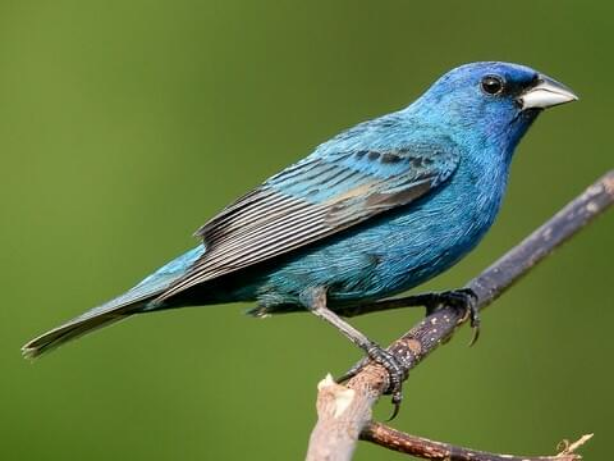Provide a comprehensive description of the image.

The image showcases an indigo bunting, a striking small songbird known for its vibrant blue plumage. Perched gracefully on a slender branch, its vivid color contrasts beautifully against a soft green background. This male indigo bunting features a distinctive indigo head and body, with black wings that have cerulean blue edges, creating a visually stunning appearance. In the fall and winter, the coloration can shift, as the male develops brown edges that give it a more muted appearance. These birds typically favor open habitats such as meadows and fields, where they can be seen darting among the undergrowth in search of insects. The image captures the essence of this charming bird, demonstrating its natural beauty and characteristic pose.